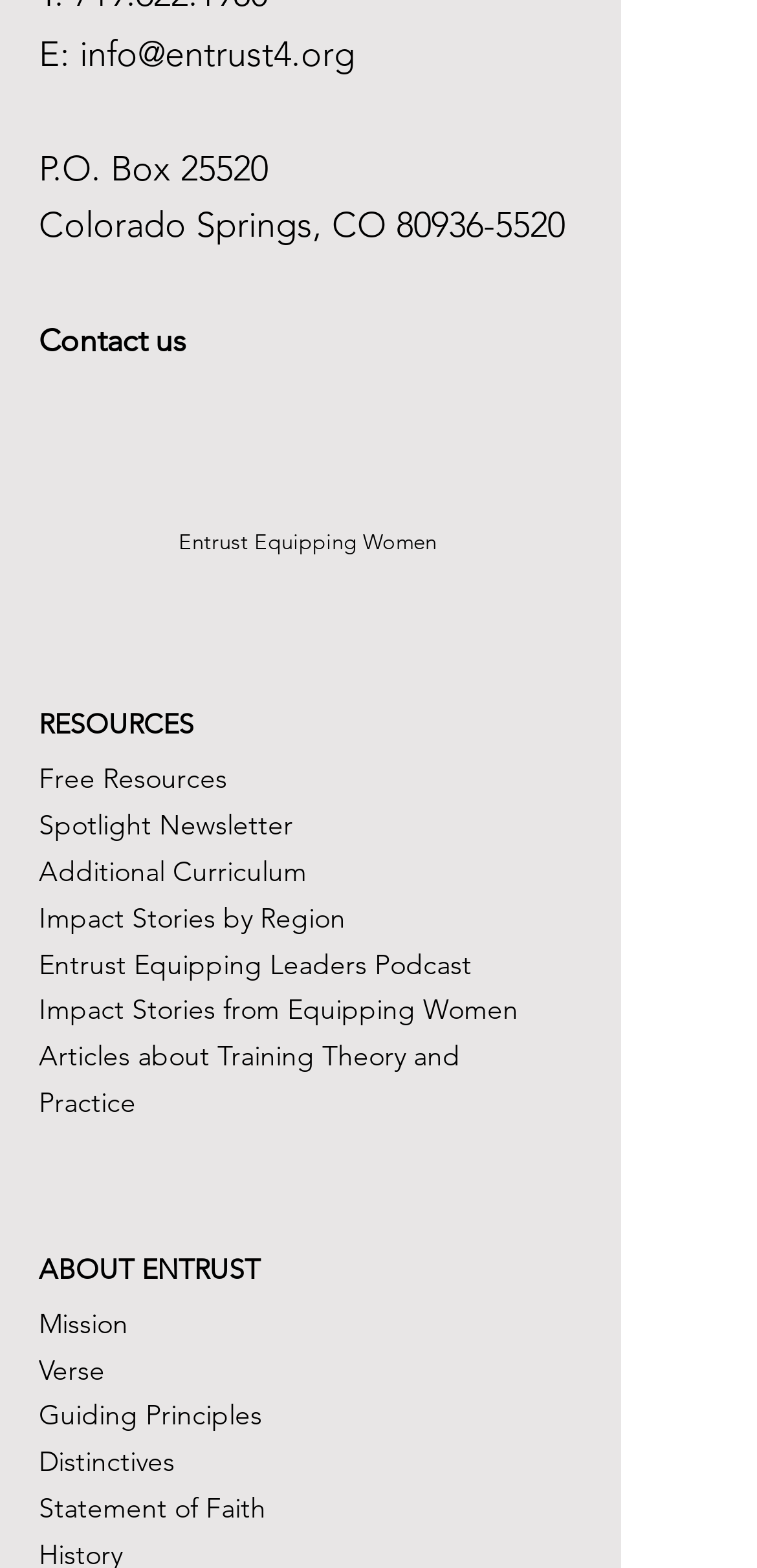Mark the bounding box of the element that matches the following description: "Impact Stories from Equipping Women".

[0.051, 0.633, 0.685, 0.655]